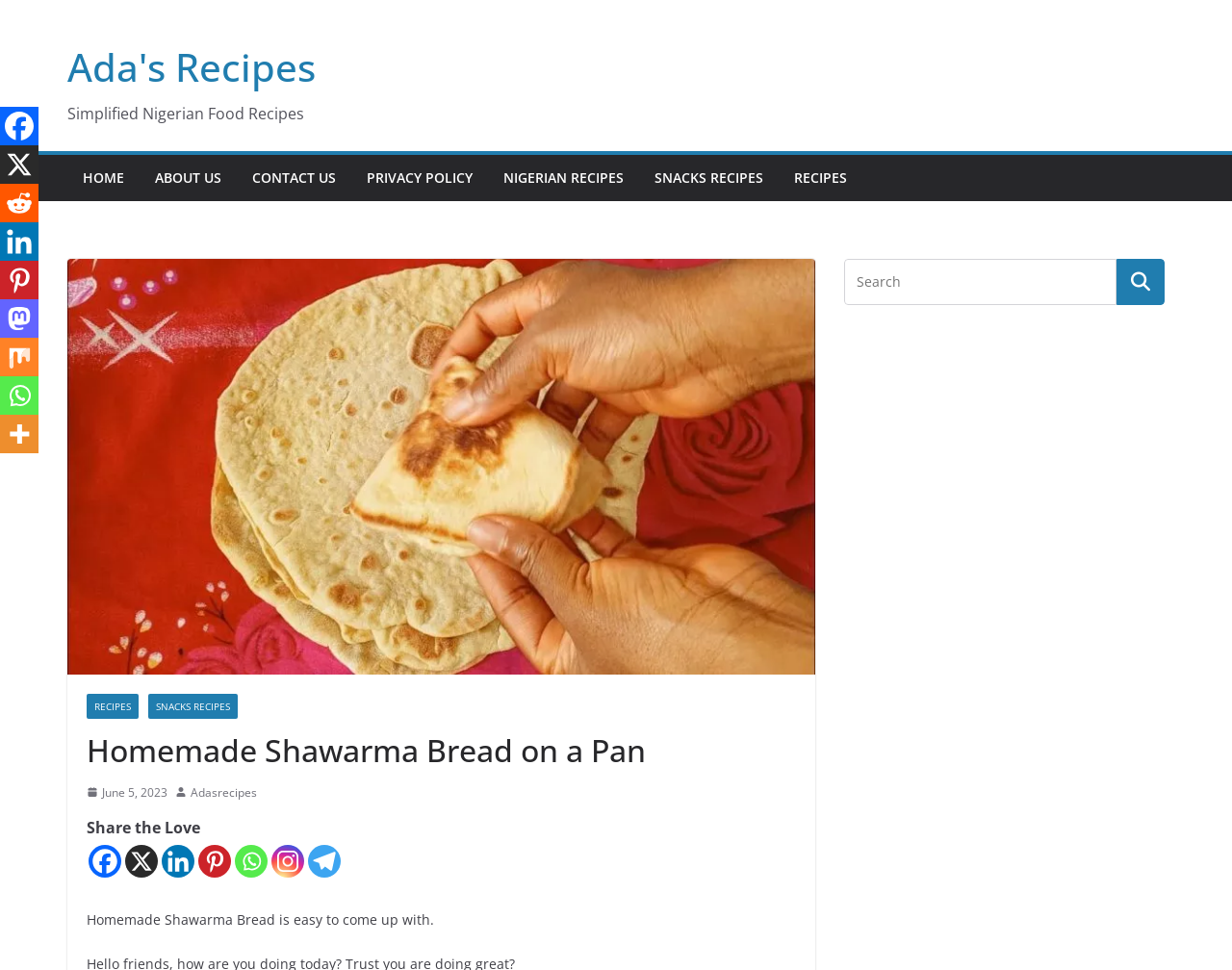Please specify the coordinates of the bounding box for the element that should be clicked to carry out this instruction: "Share the post on Facebook". The coordinates must be four float numbers between 0 and 1, formatted as [left, top, right, bottom].

[0.072, 0.871, 0.098, 0.905]